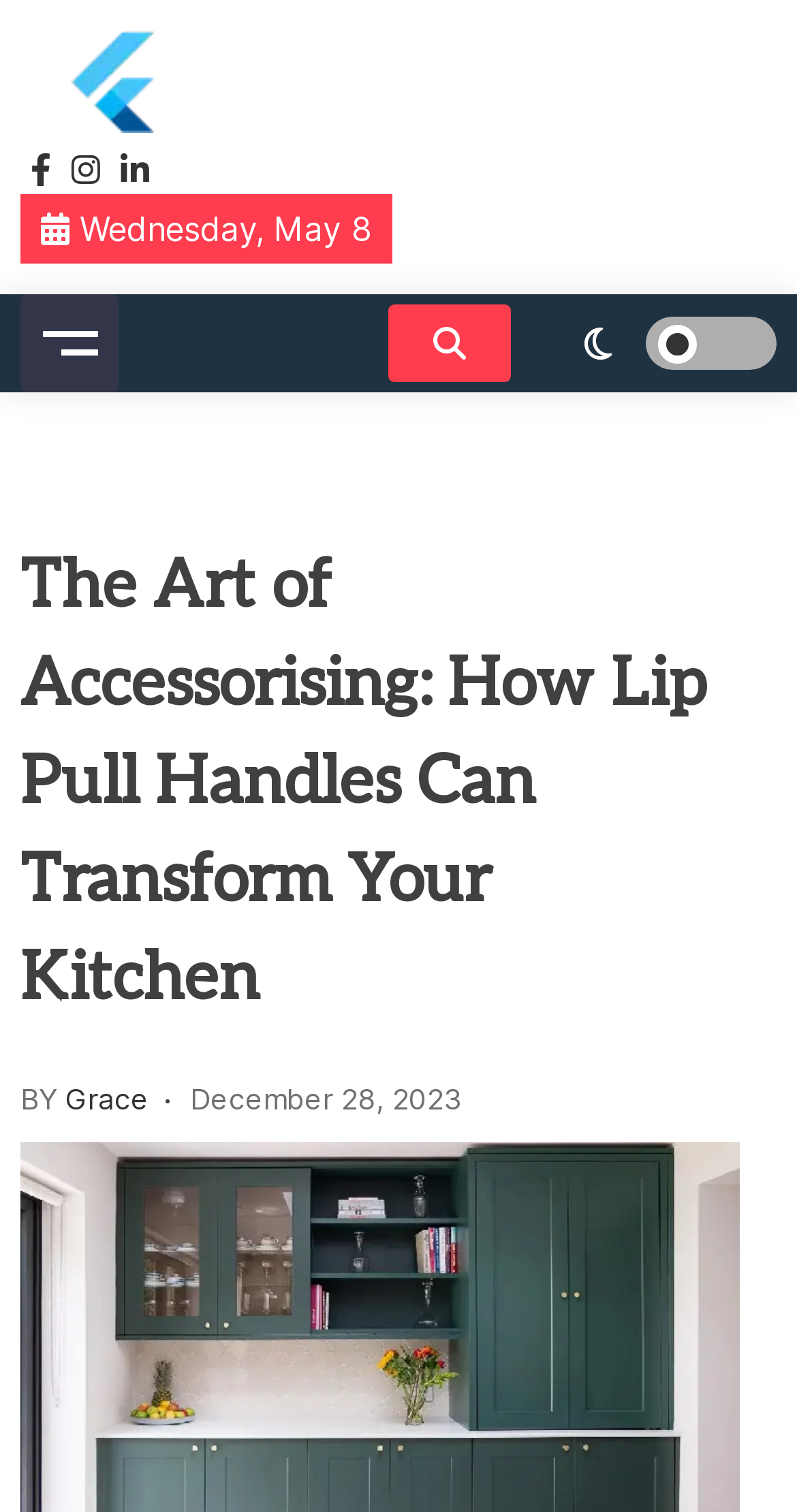What is the author of the article?
Look at the image and answer with only one word or phrase.

Grace